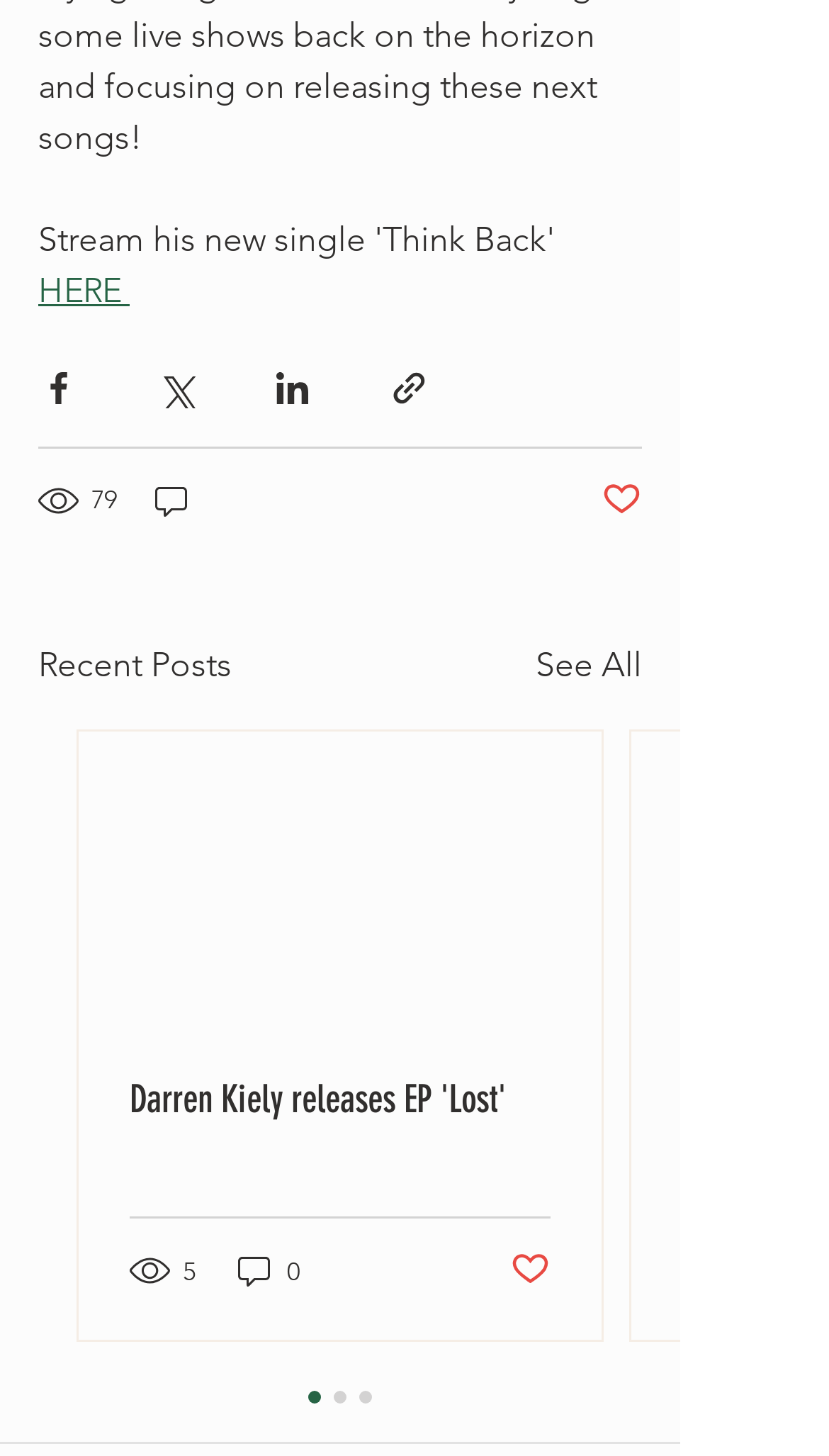What is the title of the first article in the recent posts section?
Please provide a comprehensive answer based on the information in the image.

I found the answer by looking at the link element with the text 'Darren Kiely releases EP 'Lost'' which is located in the recent posts section.